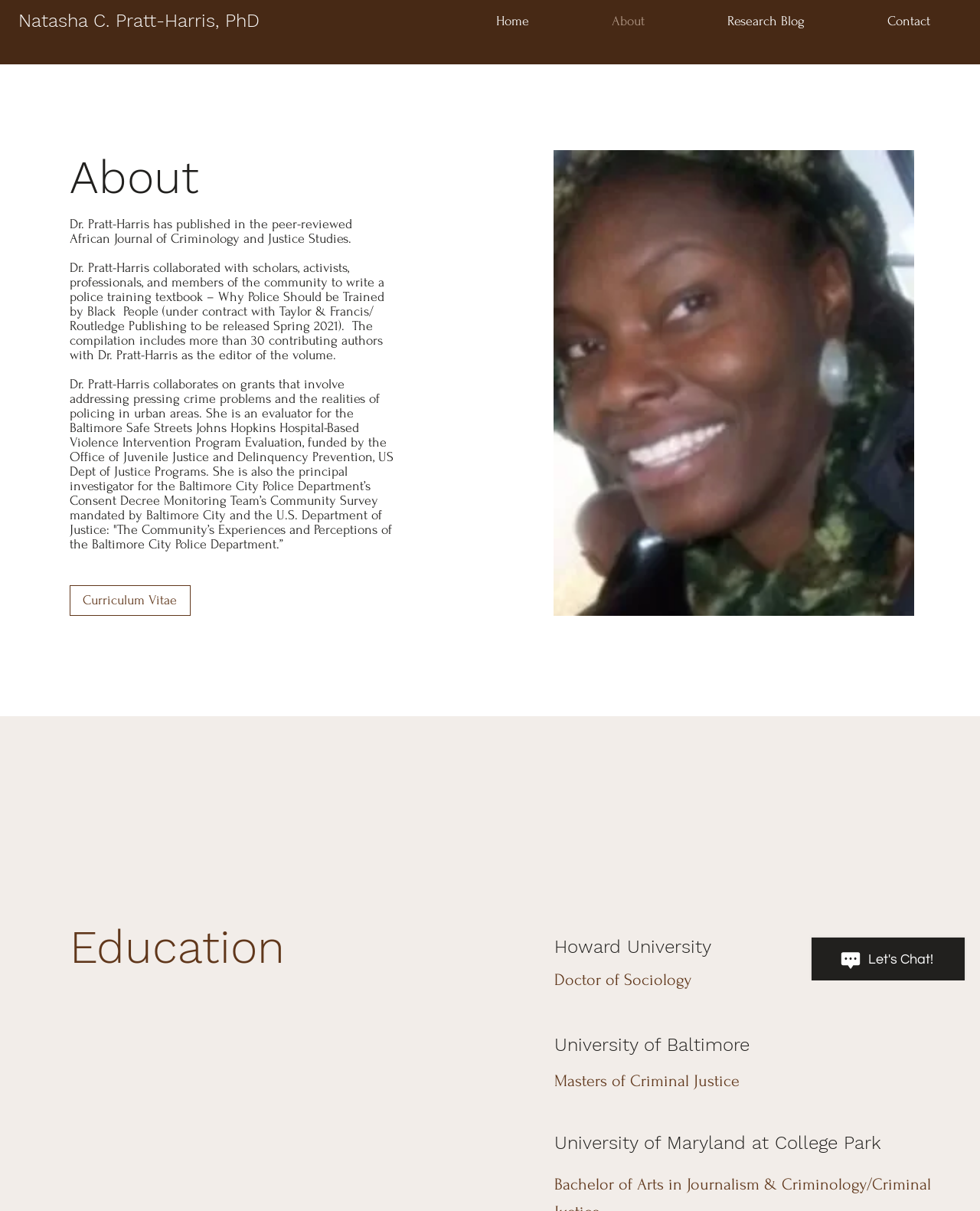Describe the entire webpage, focusing on both content and design.

This webpage is about Natasha C. Pratt-Harris, PhD, and it appears to be a personal profile or biography page. At the top left, there is a link to her name, "Natasha C. Pratt-Harris, PhD". 

Below this, there is a navigation menu with links to "Home", "About", "Research Blog", and "Contact", spanning across the top of the page. 

The main content of the page is divided into sections. The first section has a heading "About" and contains three paragraphs of text describing Dr. Pratt-Harris's publications, collaborations, and grants. These paragraphs are positioned on the left side of the page. 

To the right of the text, there is a large image, likely a photo of Dr. Pratt-Harris, taking up most of the right side of the page. 

Below the image, there is a section with a heading "Education", which lists Dr. Pratt-Harris's educational background, including her degrees and universities. This section is also positioned on the right side of the page. 

At the bottom right corner of the page, there is a link to her "Curriculum Vitae". Additionally, there is an iframe for "Wix Chat" at the bottom right corner of the page.